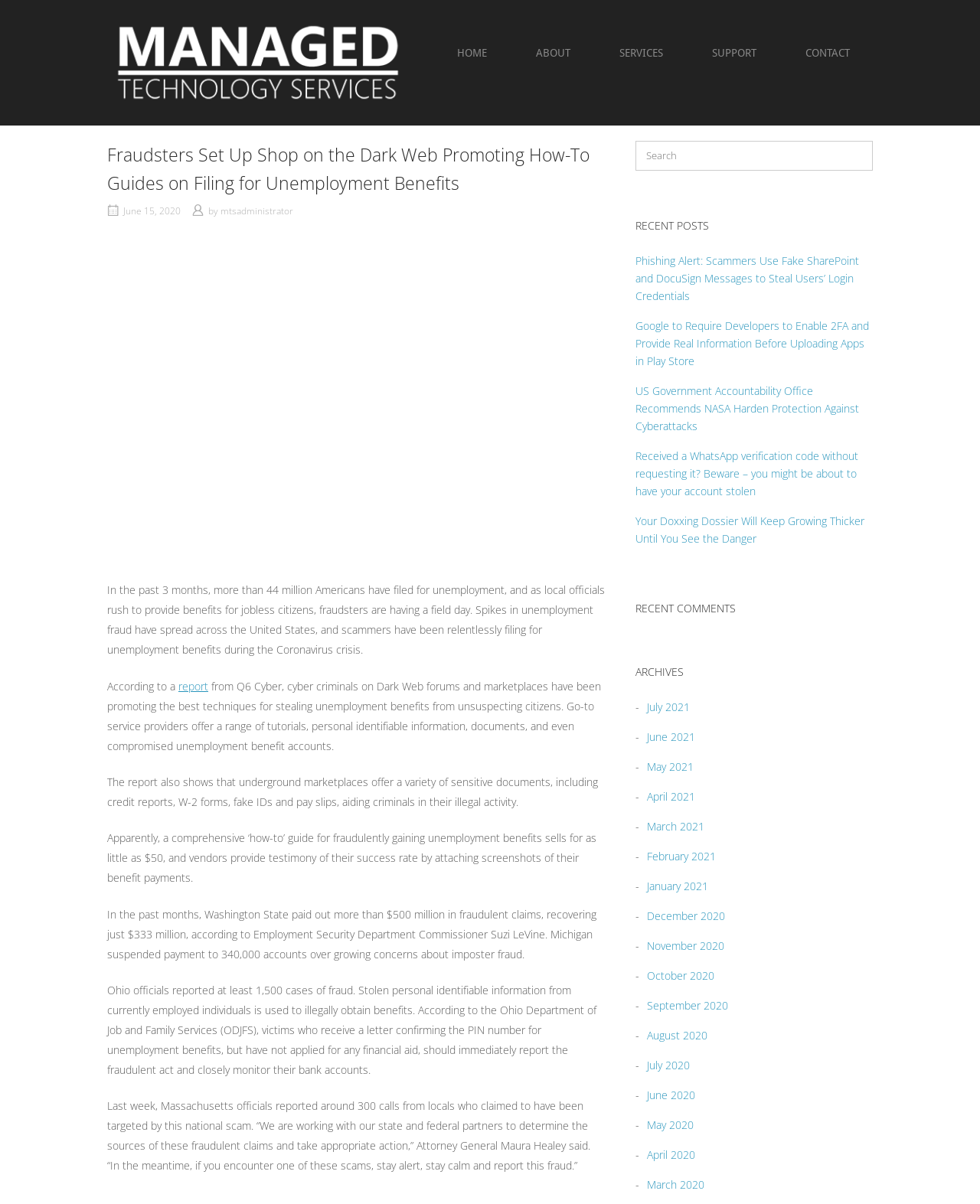Please provide a one-word or phrase answer to the question: 
What is the topic of the article?

Unemployment benefits fraud